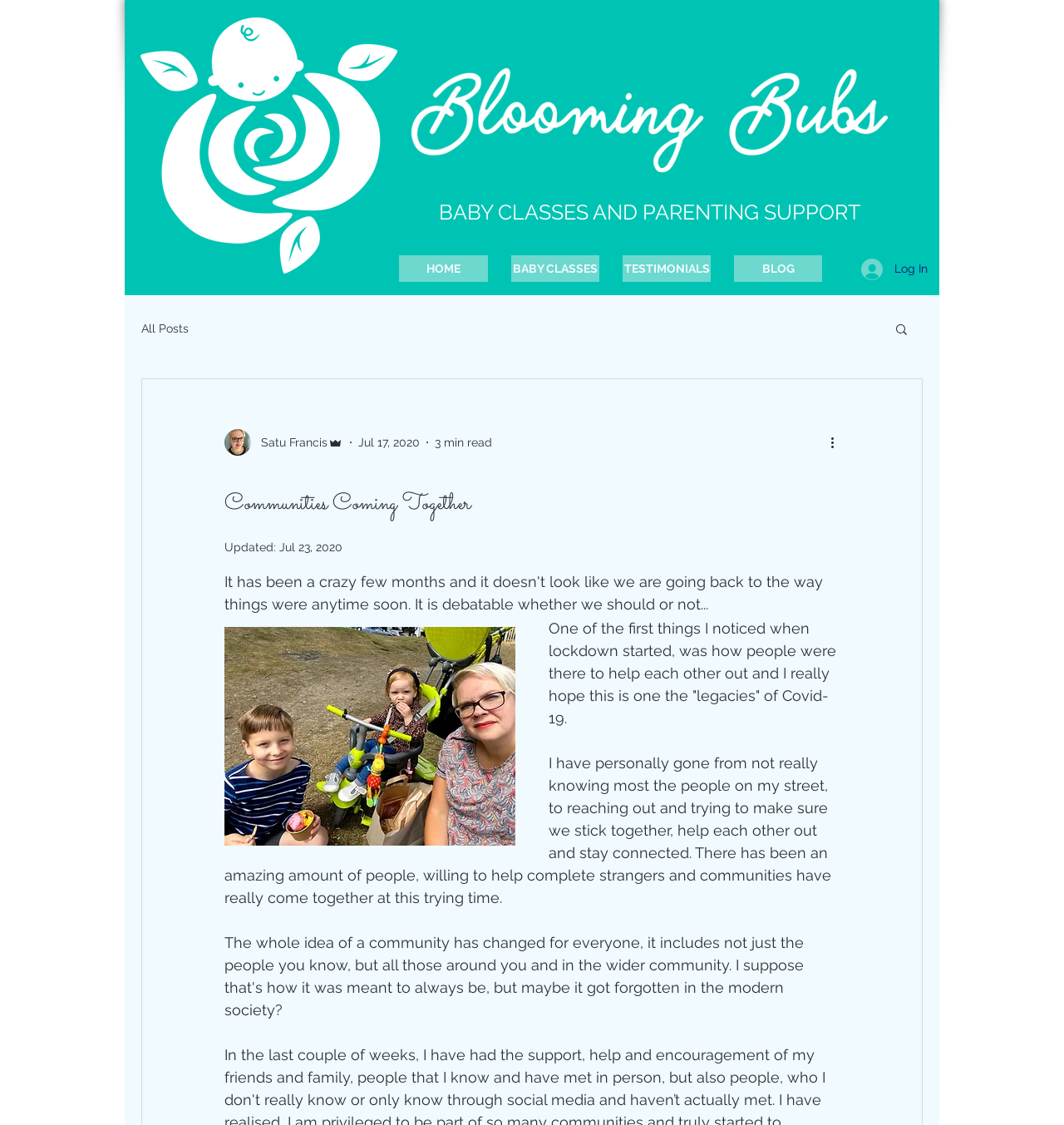How many buttons are there on the page?
Using the image, answer in one word or phrase.

4